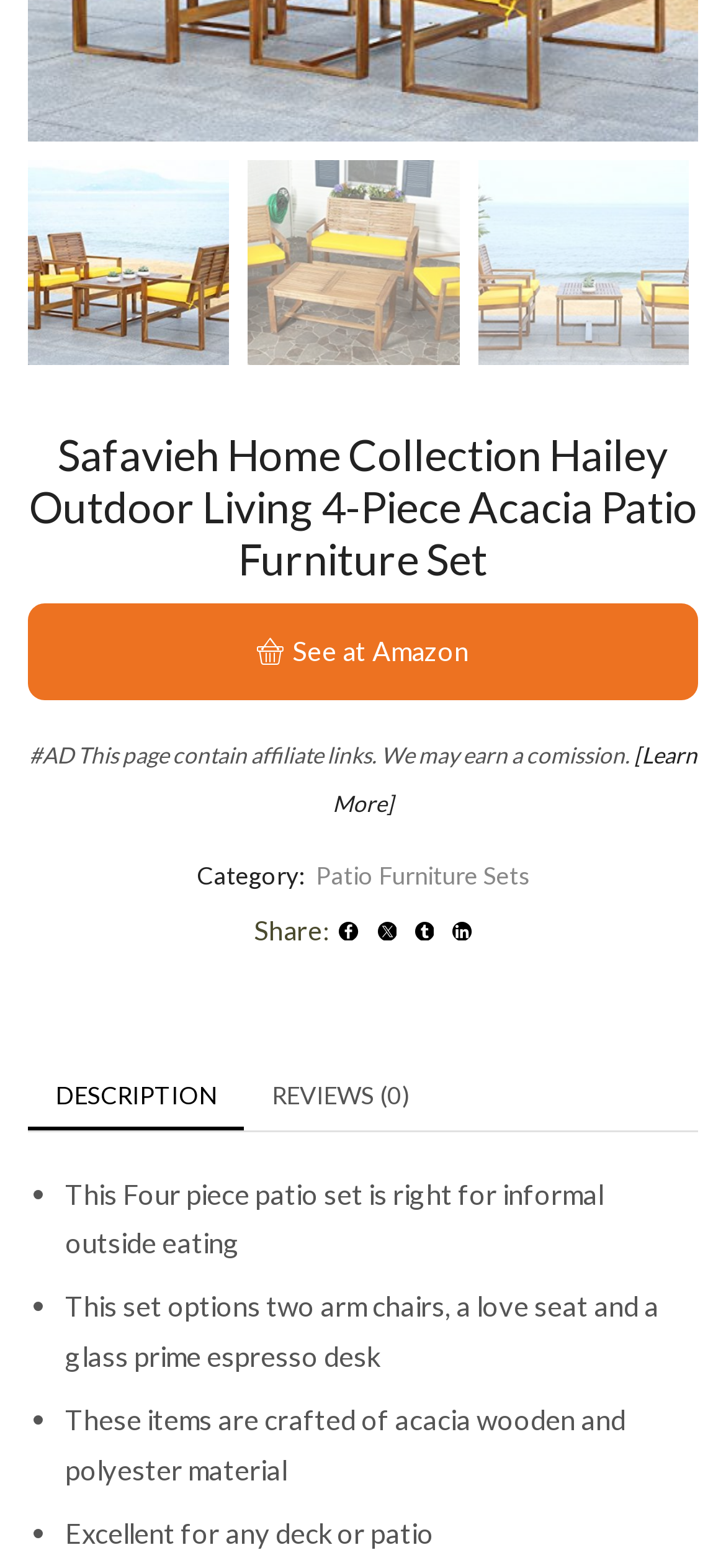Please predict the bounding box coordinates (top-left x, top-left y, bottom-right x, bottom-right y) for the UI element in the screenshot that fits the description: Reviews (0)

[0.336, 0.677, 0.603, 0.72]